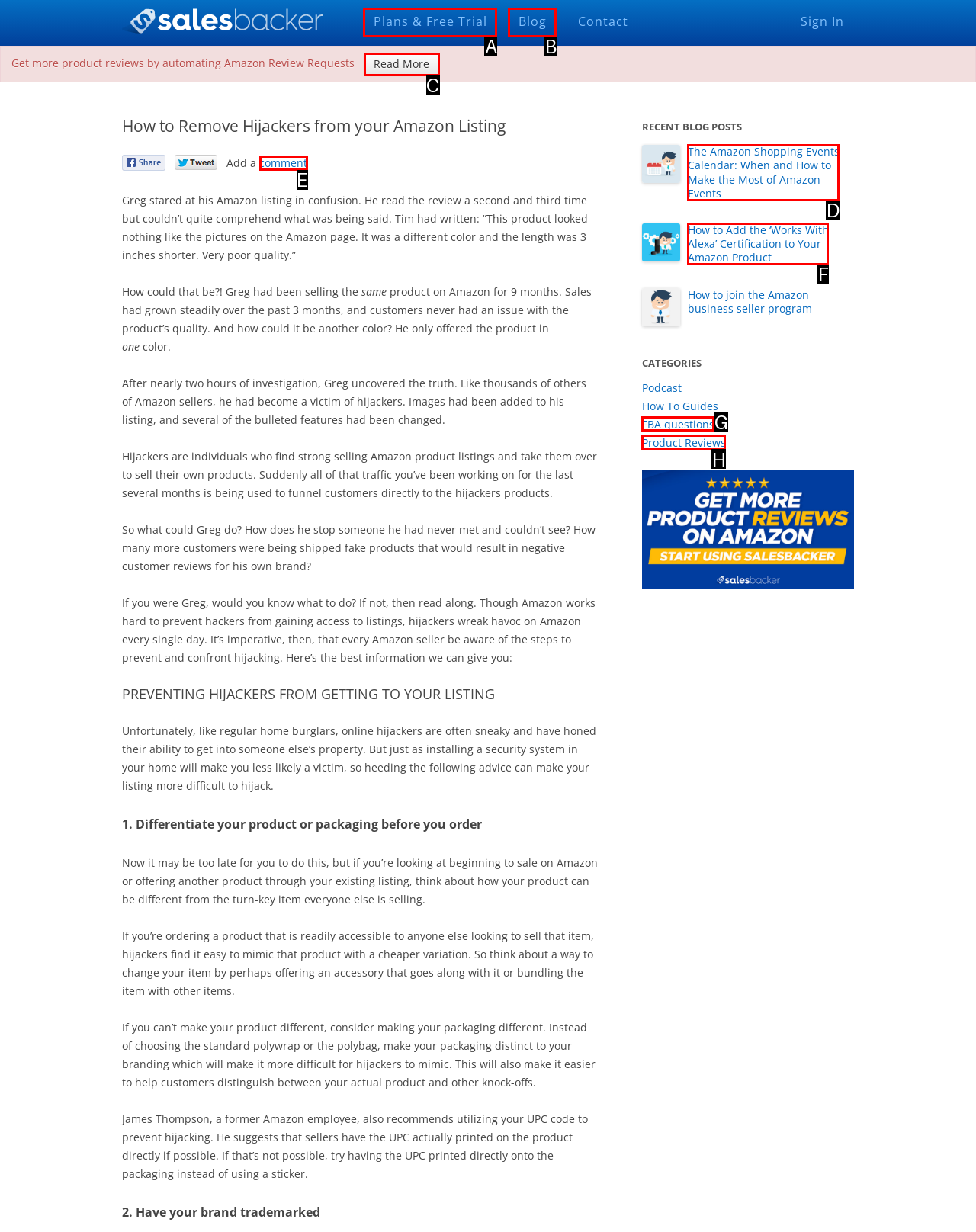Specify which HTML element I should click to complete this instruction: Read the blog post about the Amazon Shopping Events Calendar Answer with the letter of the relevant option.

D